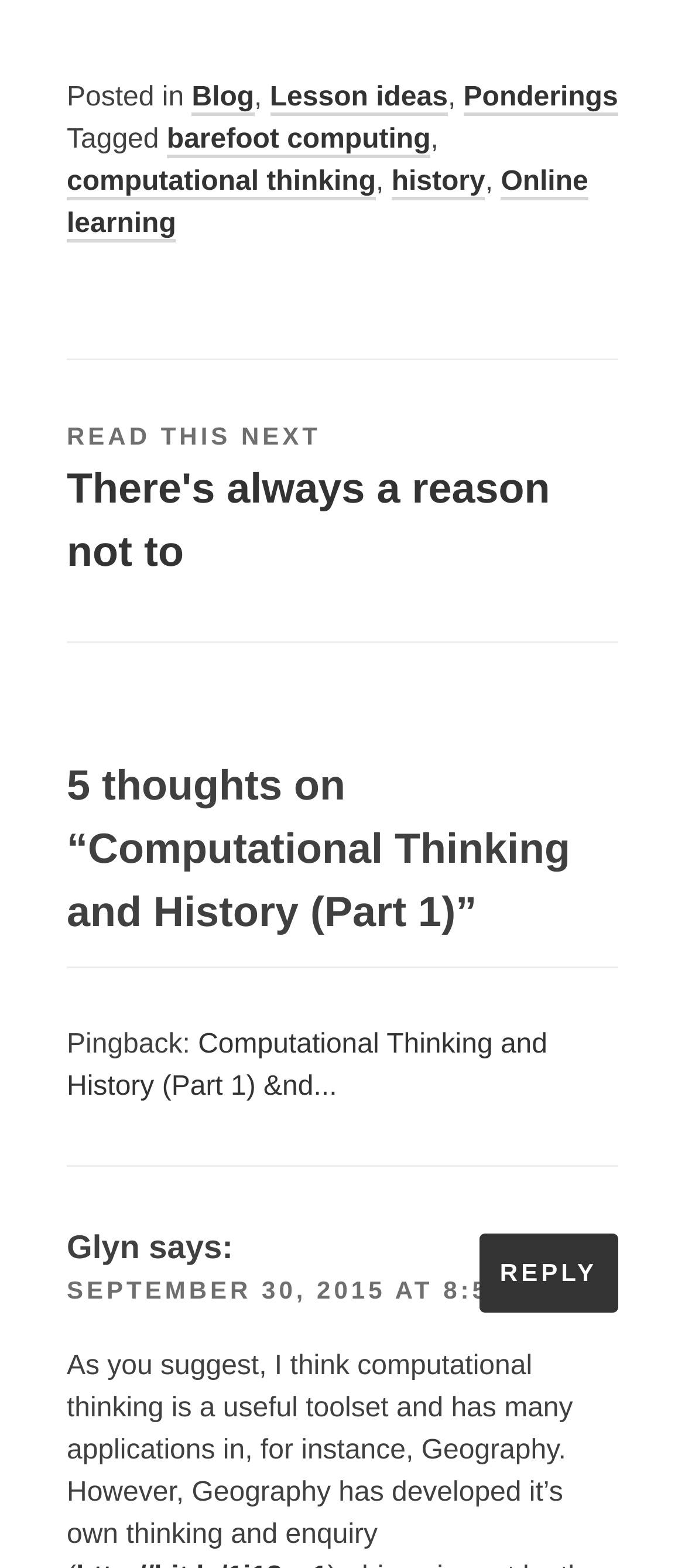Locate the bounding box coordinates of the clickable region necessary to complete the following instruction: "Click on the 'Blog' link". Provide the coordinates in the format of four float numbers between 0 and 1, i.e., [left, top, right, bottom].

[0.28, 0.052, 0.371, 0.074]